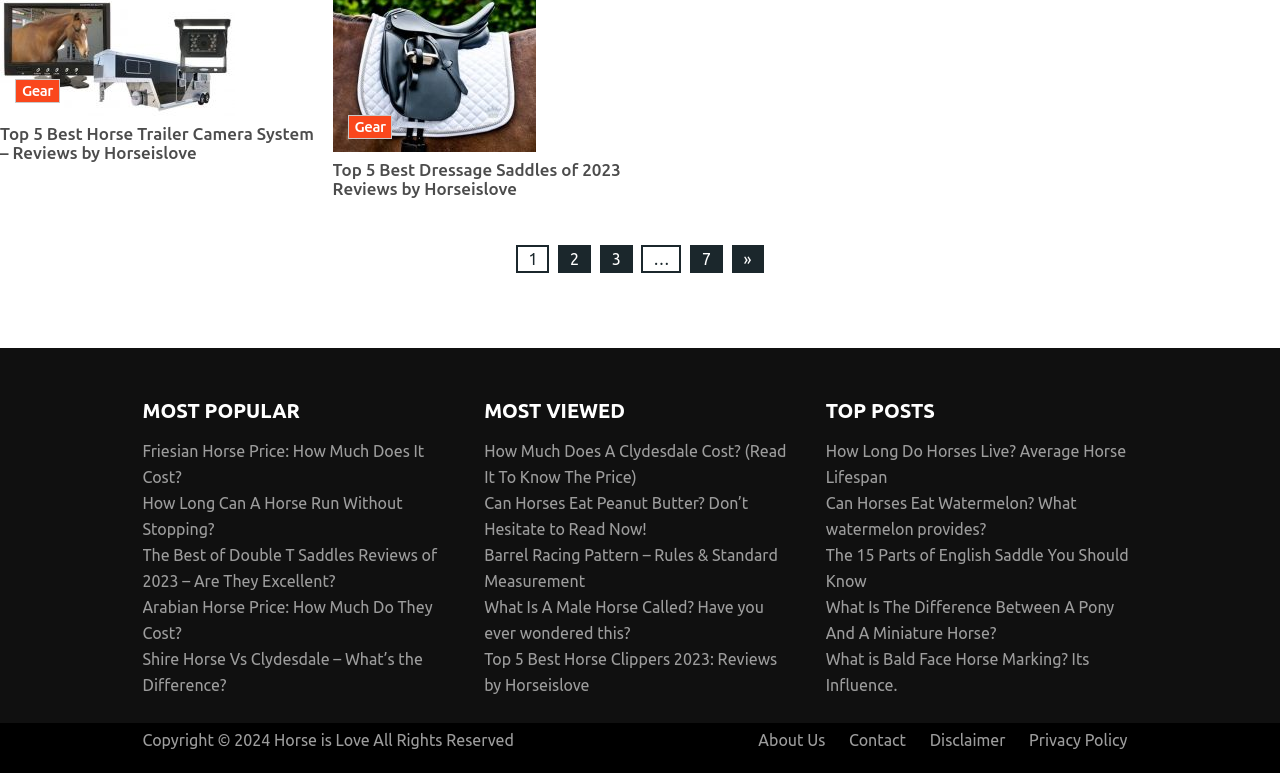For the element described, predict the bounding box coordinates as (top-left x, top-left y, bottom-right x, bottom-right y). All values should be between 0 and 1. Element description: value="Subscribe"

None